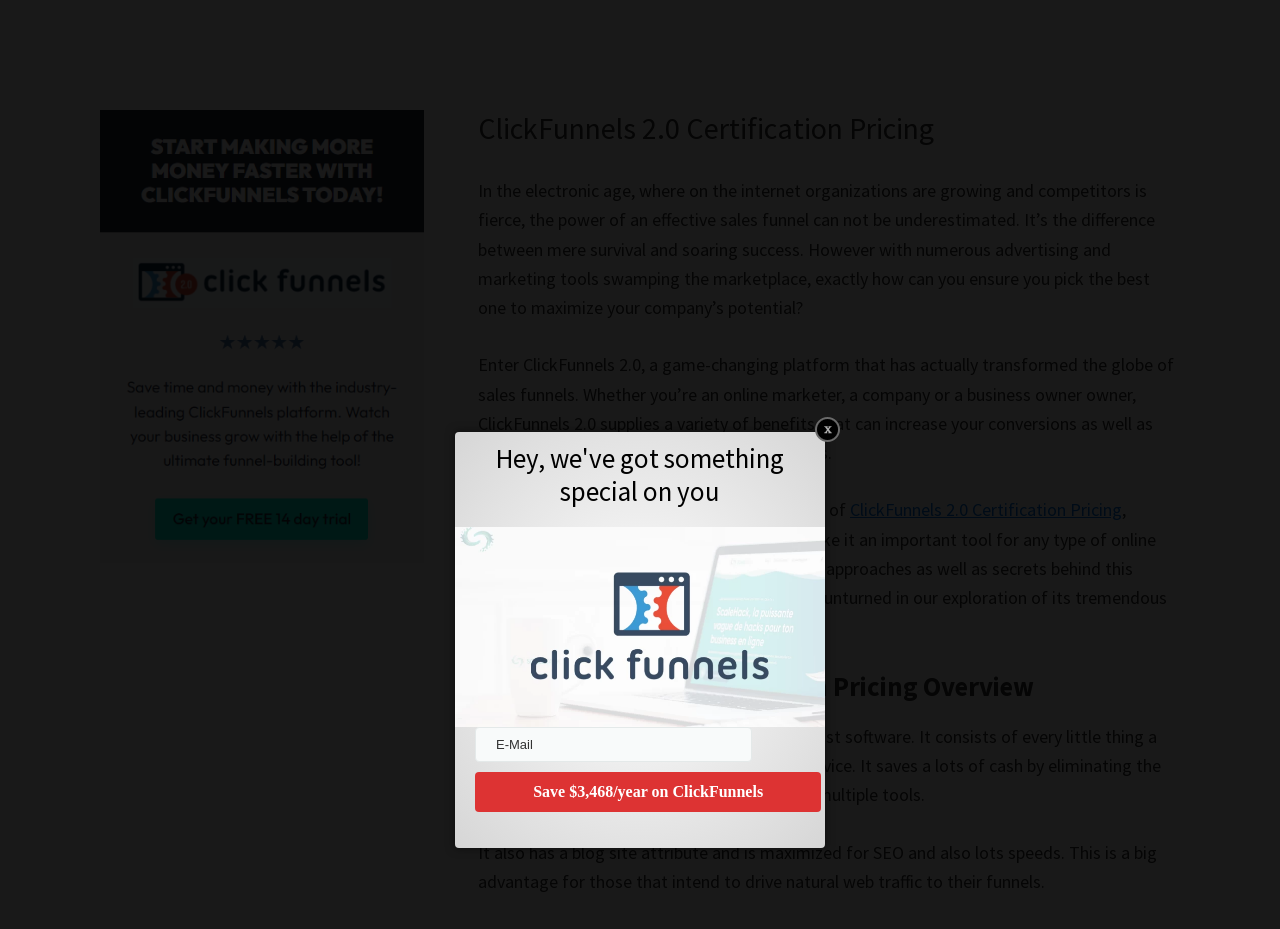Mark the bounding box of the element that matches the following description: "alt="{CF2}"".

[0.078, 0.118, 0.331, 0.606]